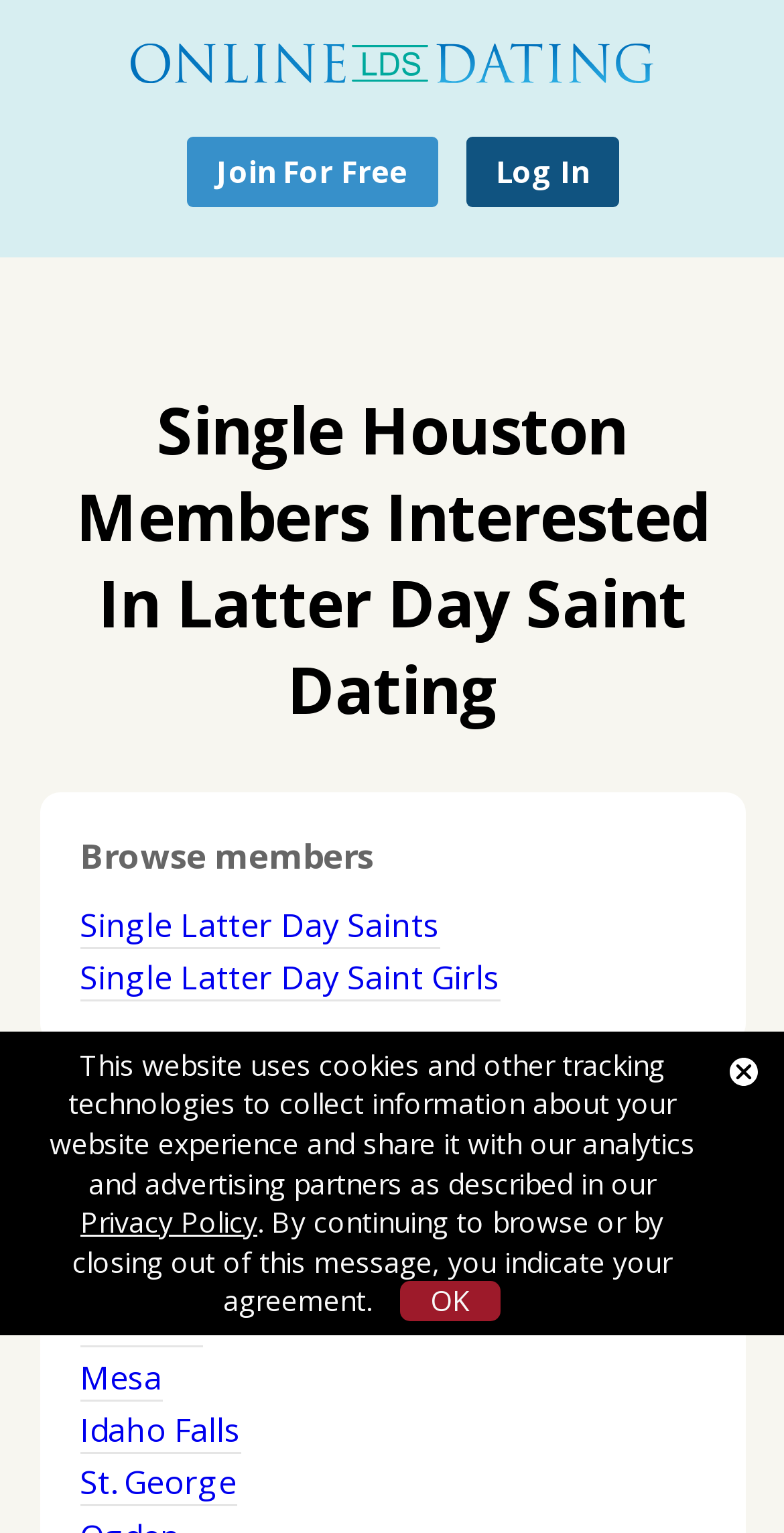Determine the bounding box coordinates of the clickable element to complete this instruction: "Browse Single Latter Day Saints". Provide the coordinates in the format of four float numbers between 0 and 1, [left, top, right, bottom].

[0.101, 0.589, 0.56, 0.619]